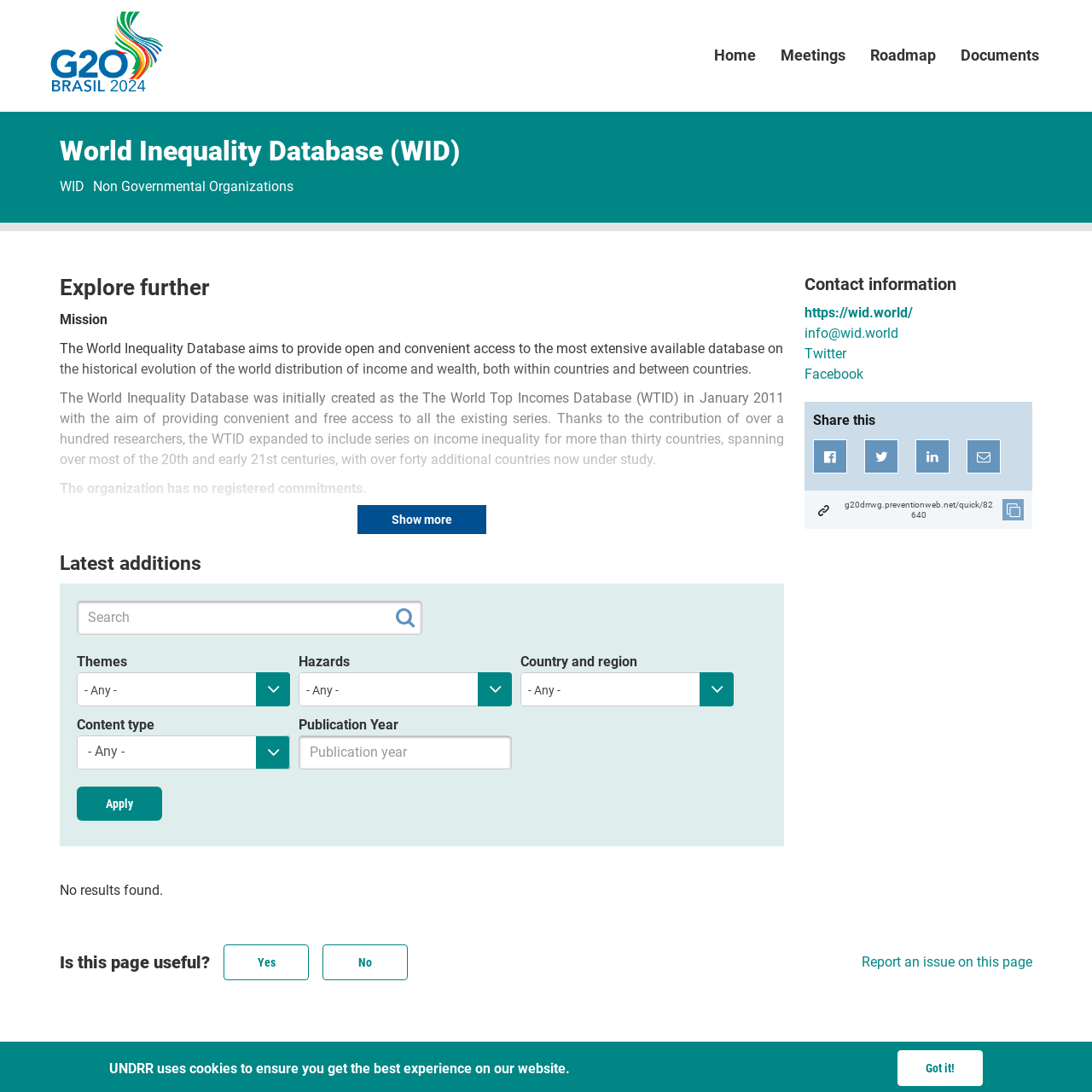Determine the bounding box coordinates of the region that needs to be clicked to achieve the task: "Report an issue on this page".

[0.78, 0.872, 0.945, 0.89]